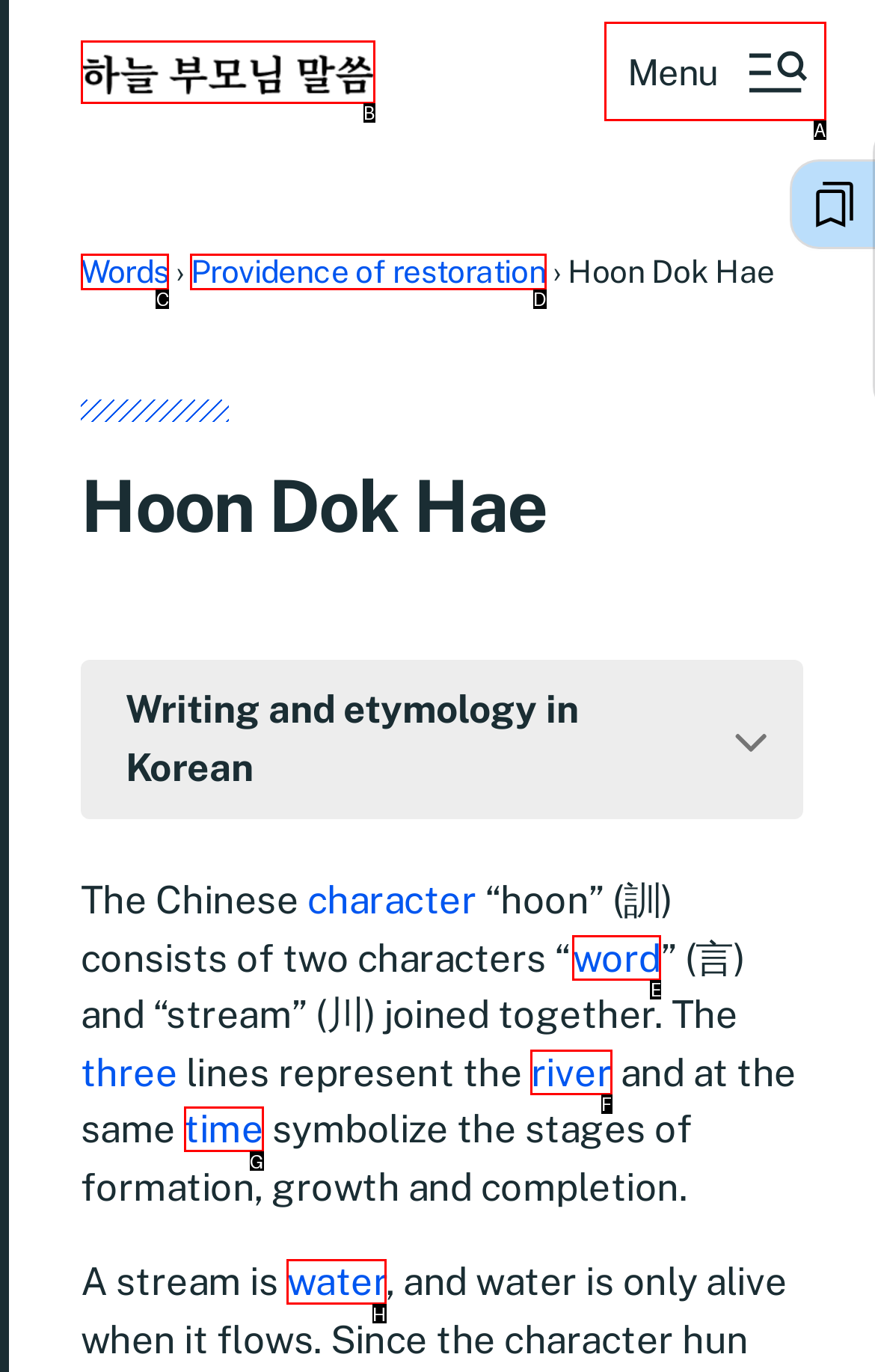Identify the HTML element to click to execute this task: Click the Menu button Respond with the letter corresponding to the proper option.

A